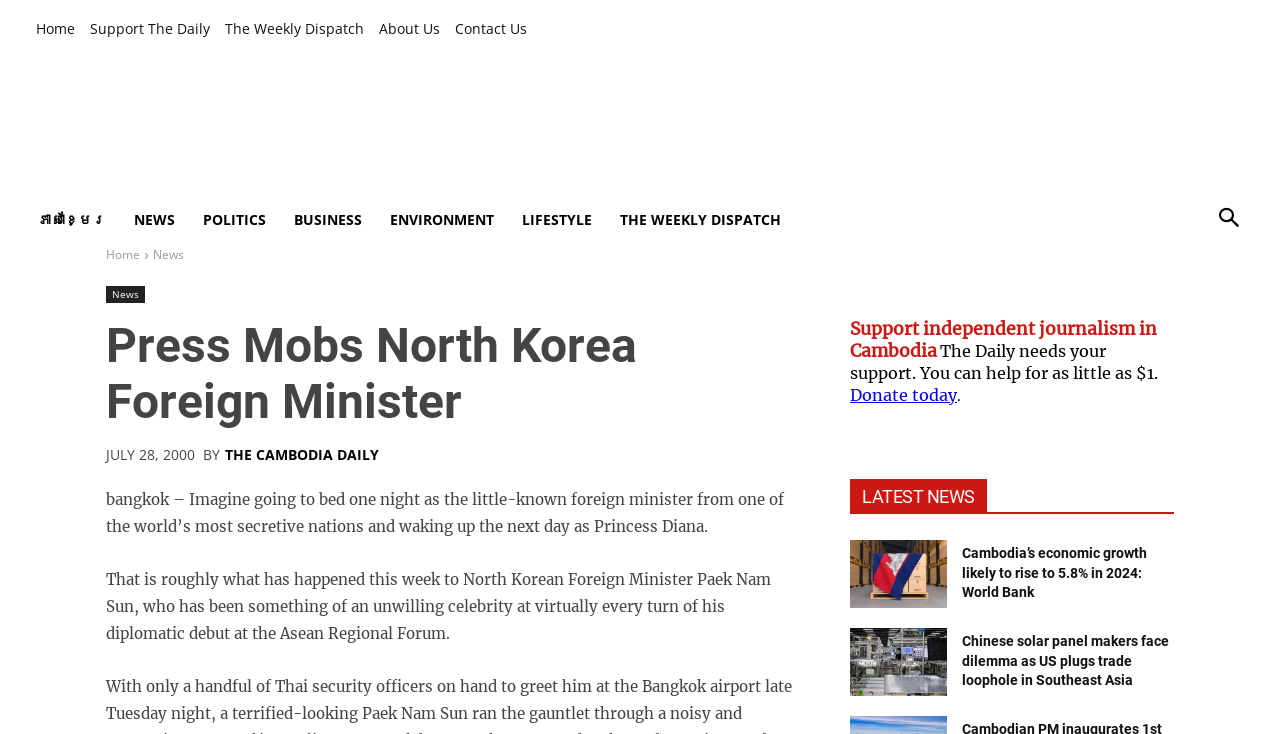What is the date of the article?
Look at the image and answer the question with a single word or phrase.

JULY 28, 2000